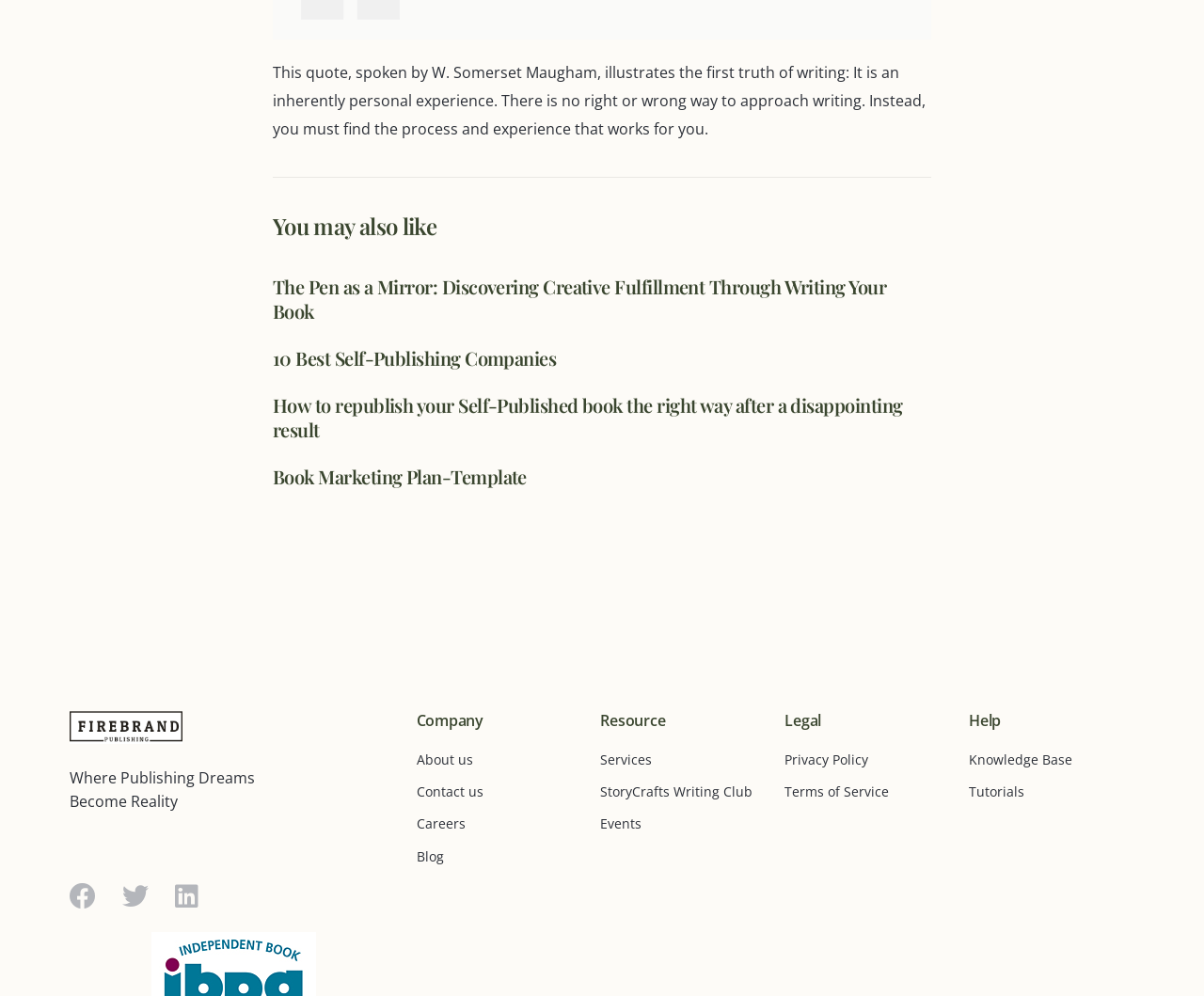Identify the coordinates of the bounding box for the element that must be clicked to accomplish the instruction: "view healthcare market research".

None